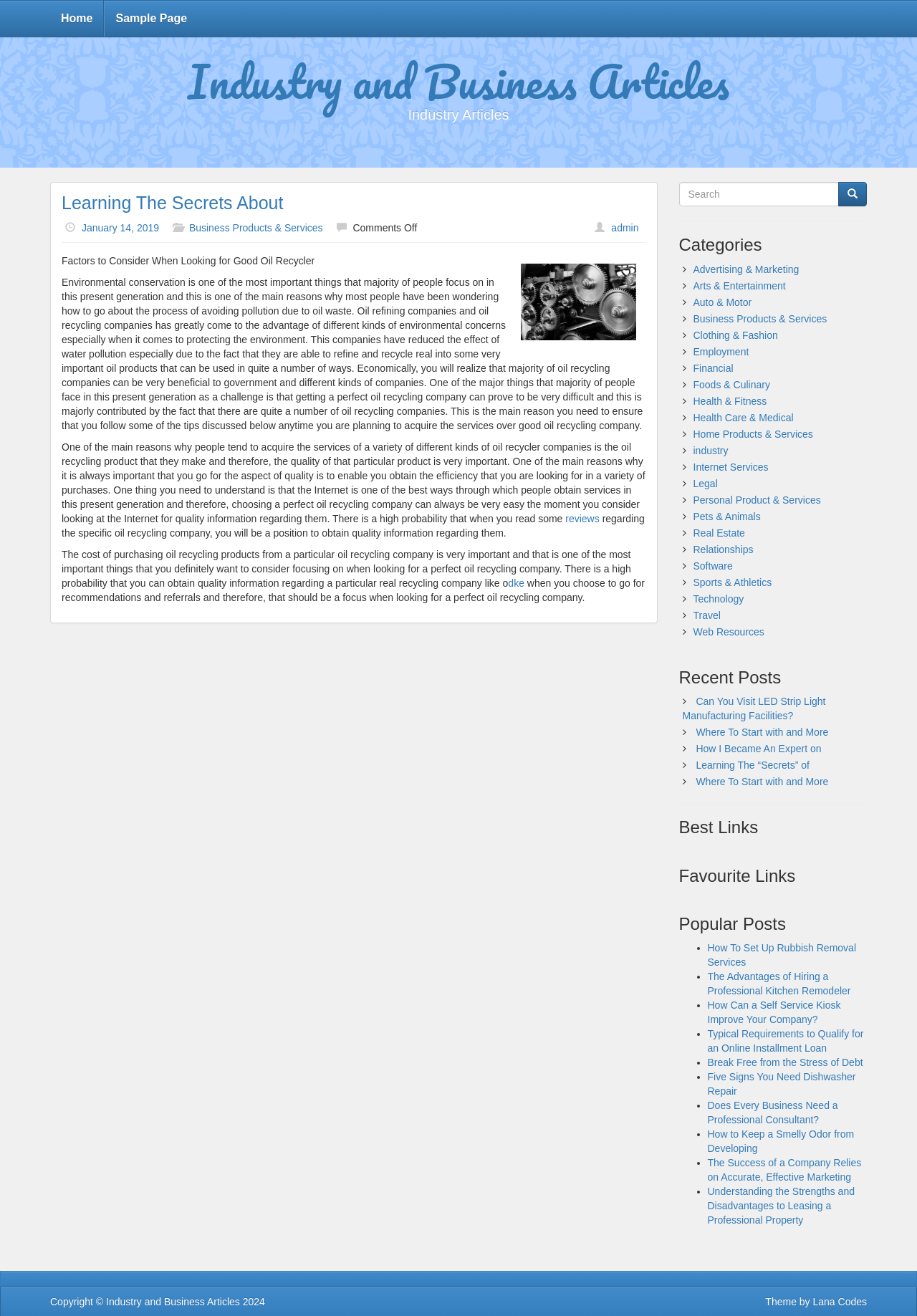Give a one-word or one-phrase response to the question:
How many categories are listed on the webpage?

24